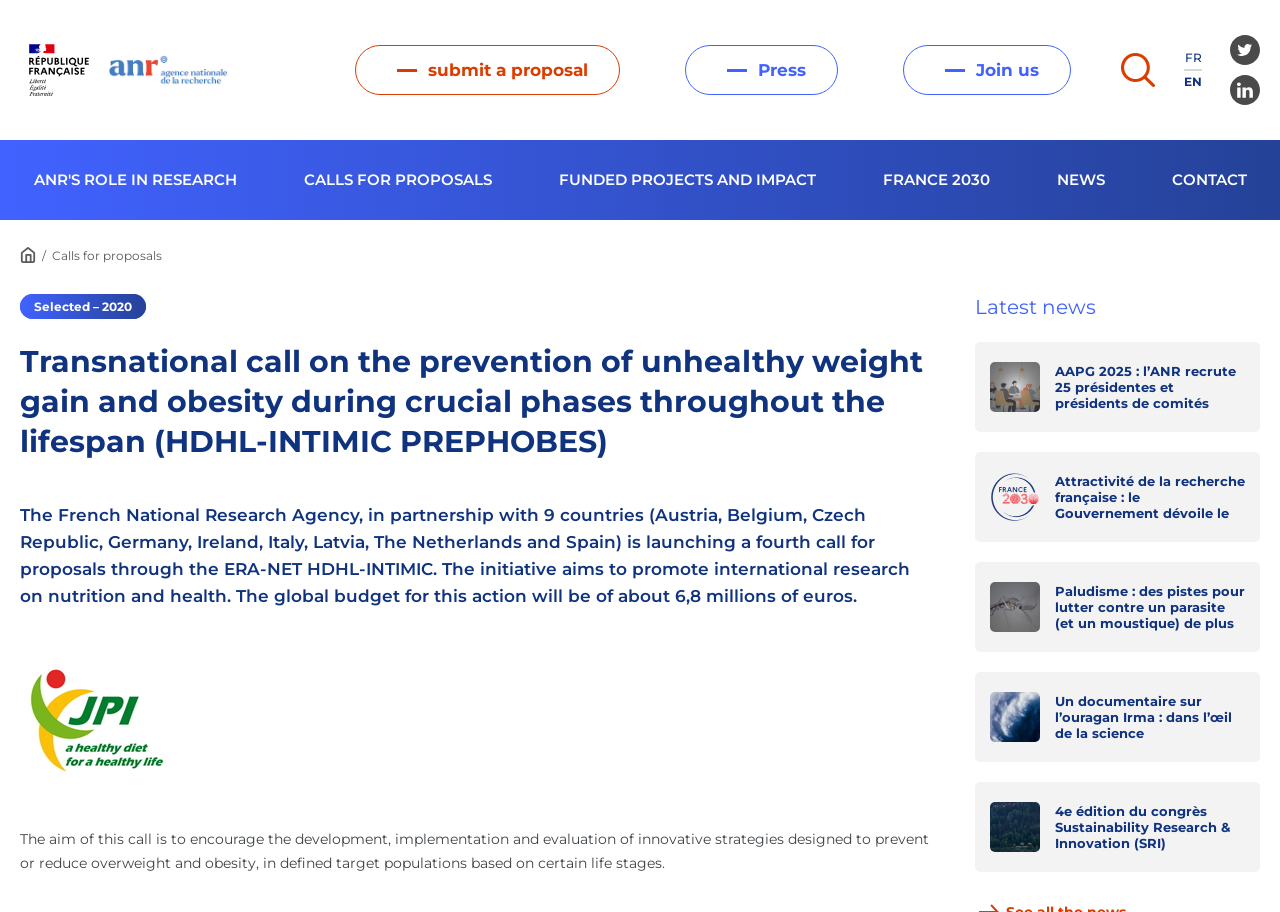Determine the coordinates of the bounding box for the clickable area needed to execute this instruction: "View the 'Latest news' section".

[0.762, 0.32, 0.984, 0.353]